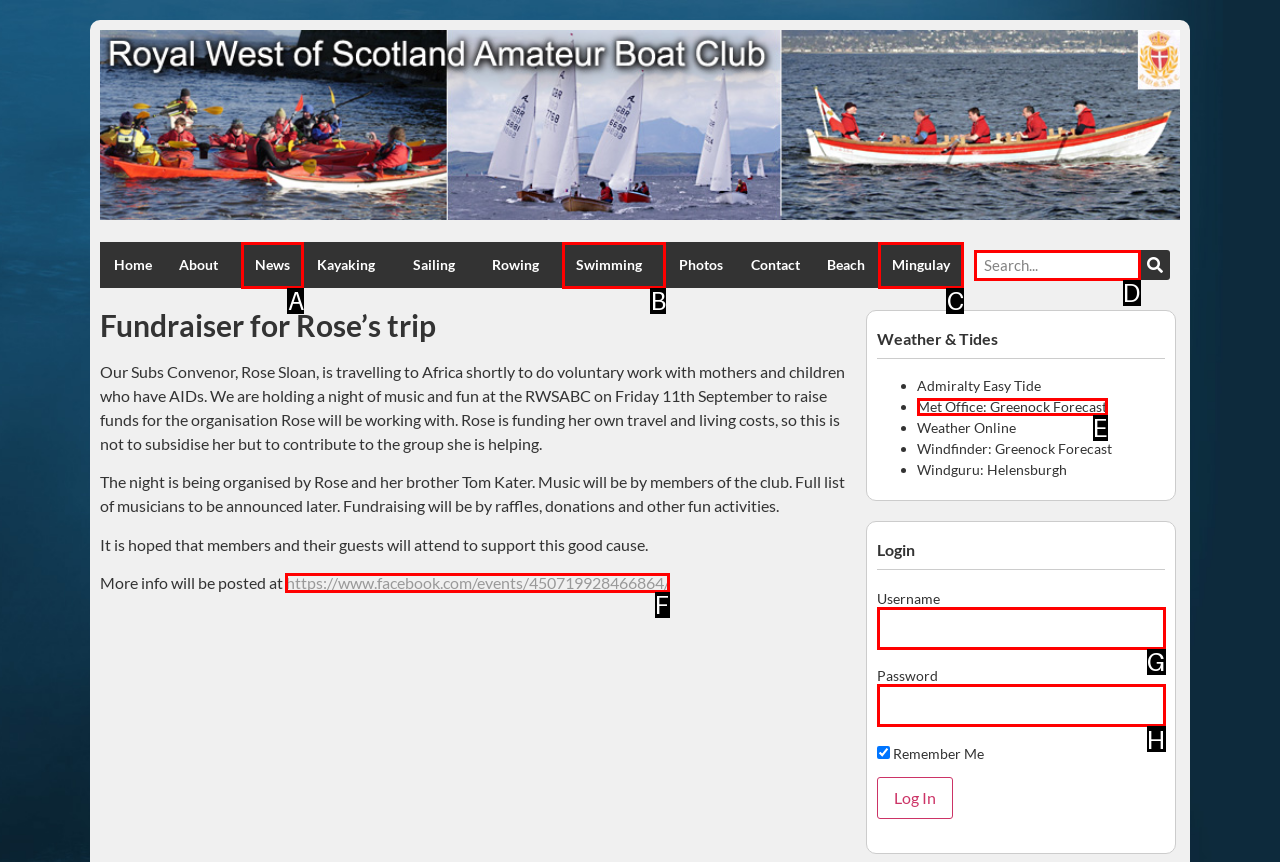Choose the HTML element that should be clicked to achieve this task: Click on the link to learn more about the fundraiser
Respond with the letter of the correct choice.

F